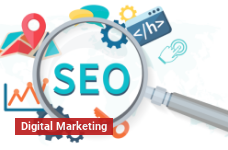What is the shape surrounding the term 'SEO'?
Using the image, elaborate on the answer with as much detail as possible.

The caption states that the term 'SEO' is prominently displayed within a magnifying glass, which is a visual representation of the concept of search engine optimization.